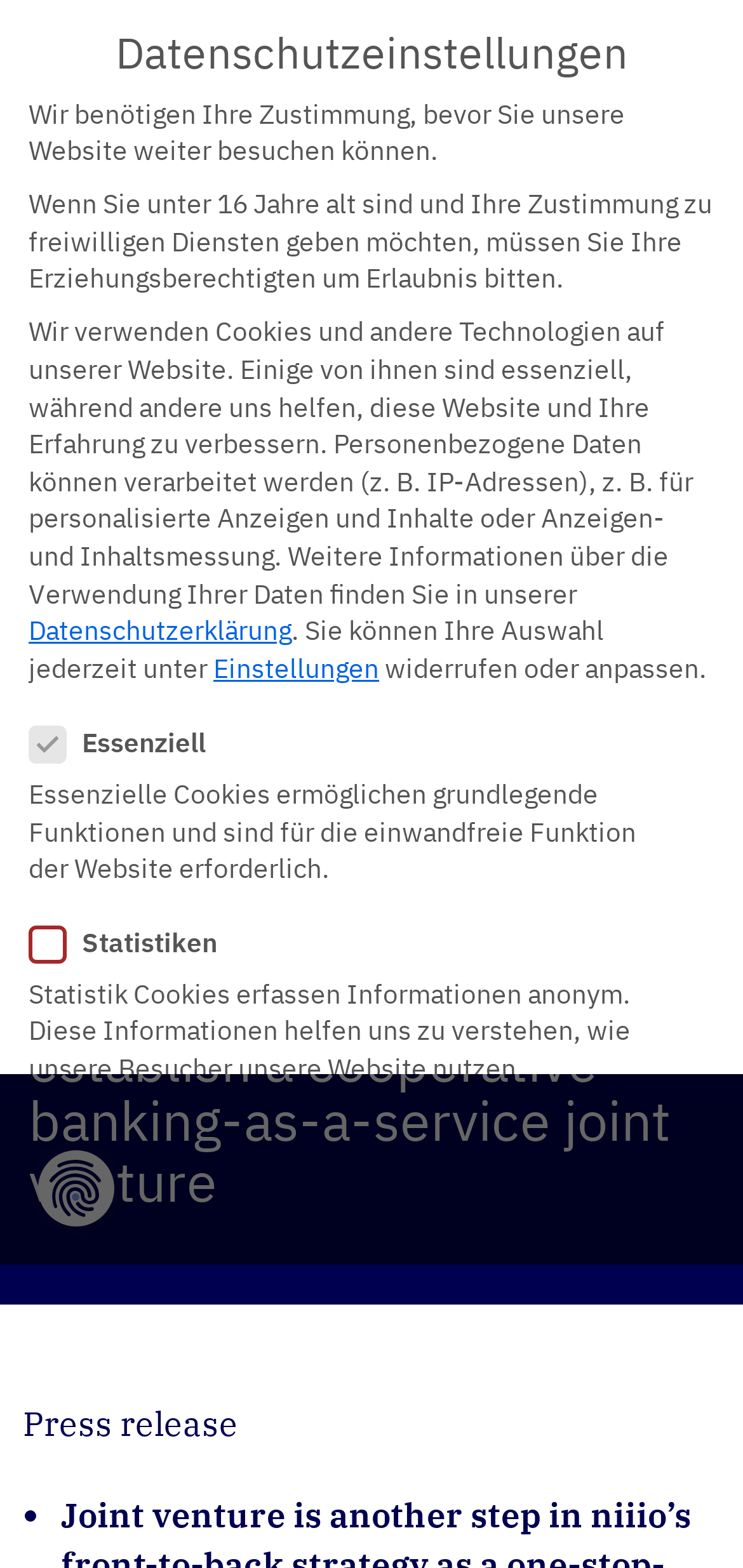Please determine the bounding box coordinates for the UI element described as: "parent_node: Statistiken name="cookieGroup[]" value="statistics"".

[0.292, 0.59, 0.326, 0.606]